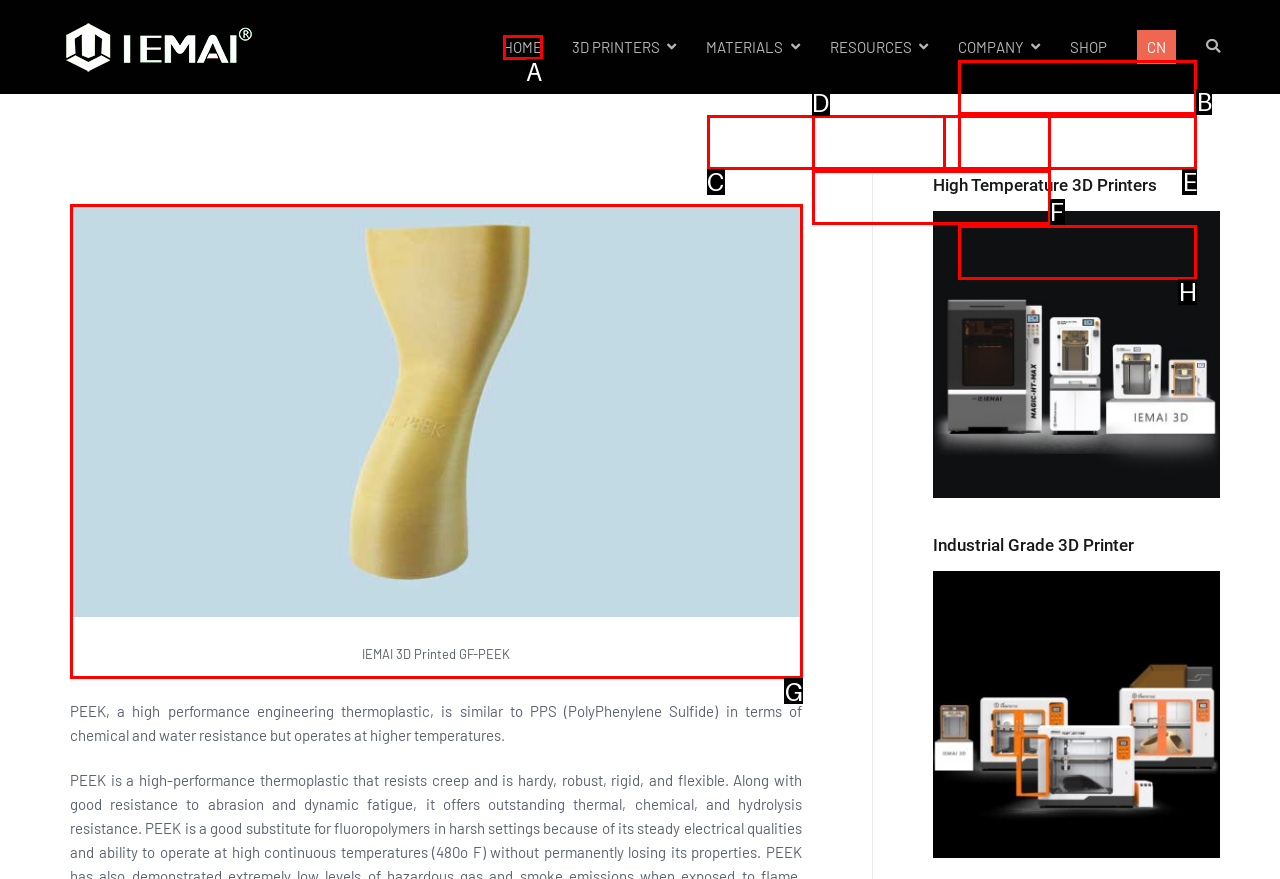Determine which letter corresponds to the UI element to click for this task: read about IEMAI 3D Printed GF-PEEK
Respond with the letter from the available options.

G